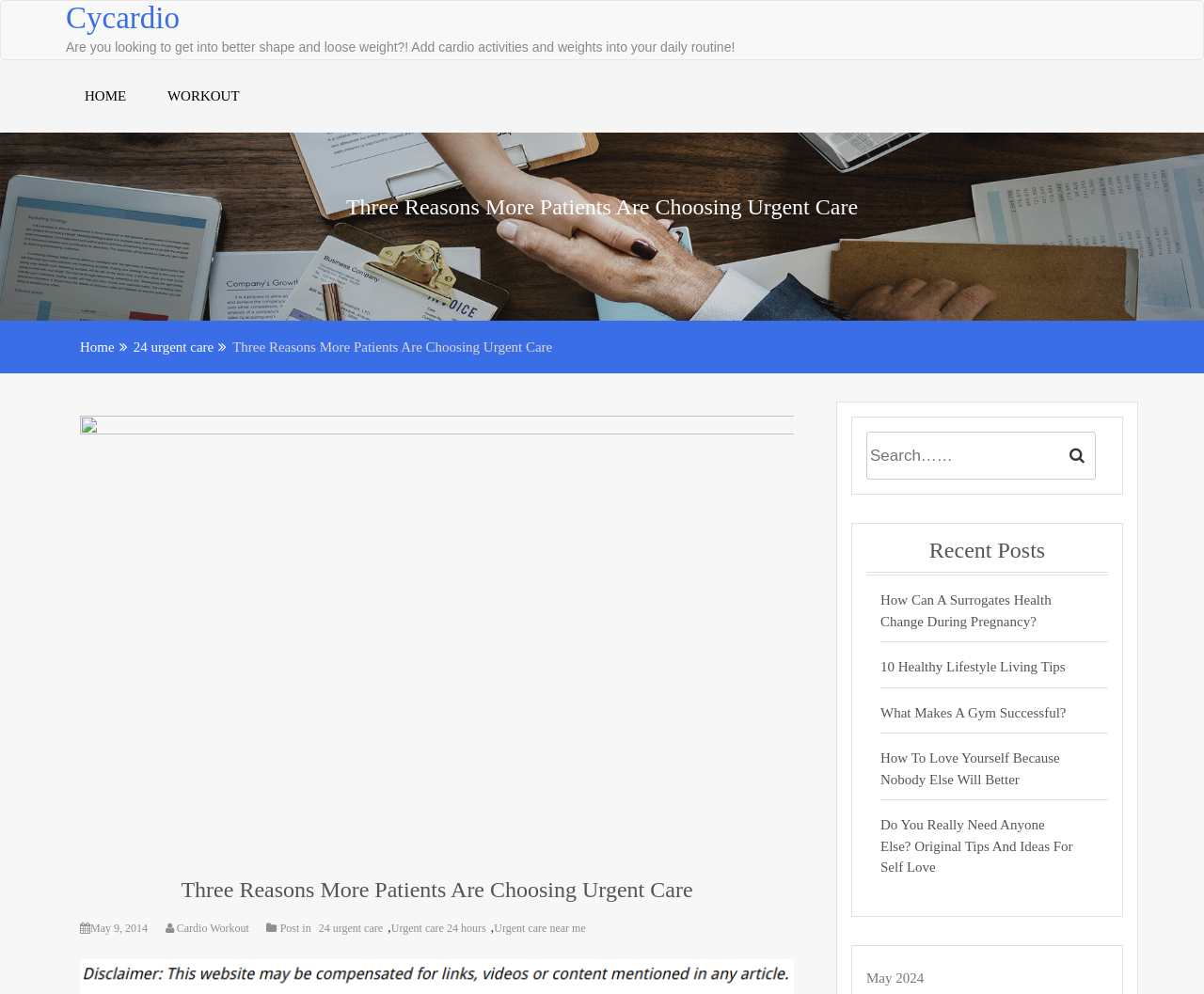Pinpoint the bounding box coordinates of the element to be clicked to execute the instruction: "Search for something".

[0.72, 0.434, 0.91, 0.482]